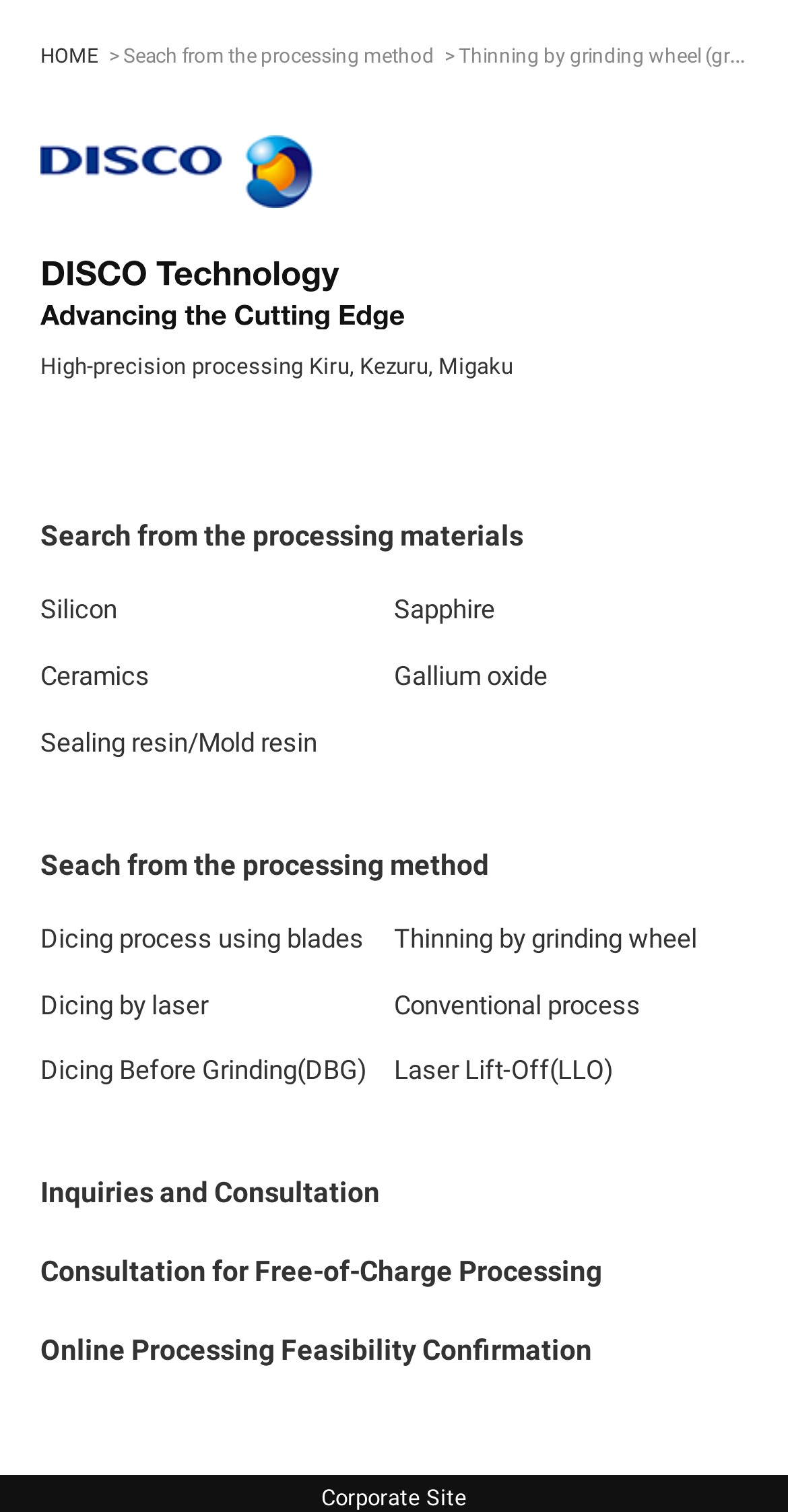How many processing materials are listed? Observe the screenshot and provide a one-word or short phrase answer.

5